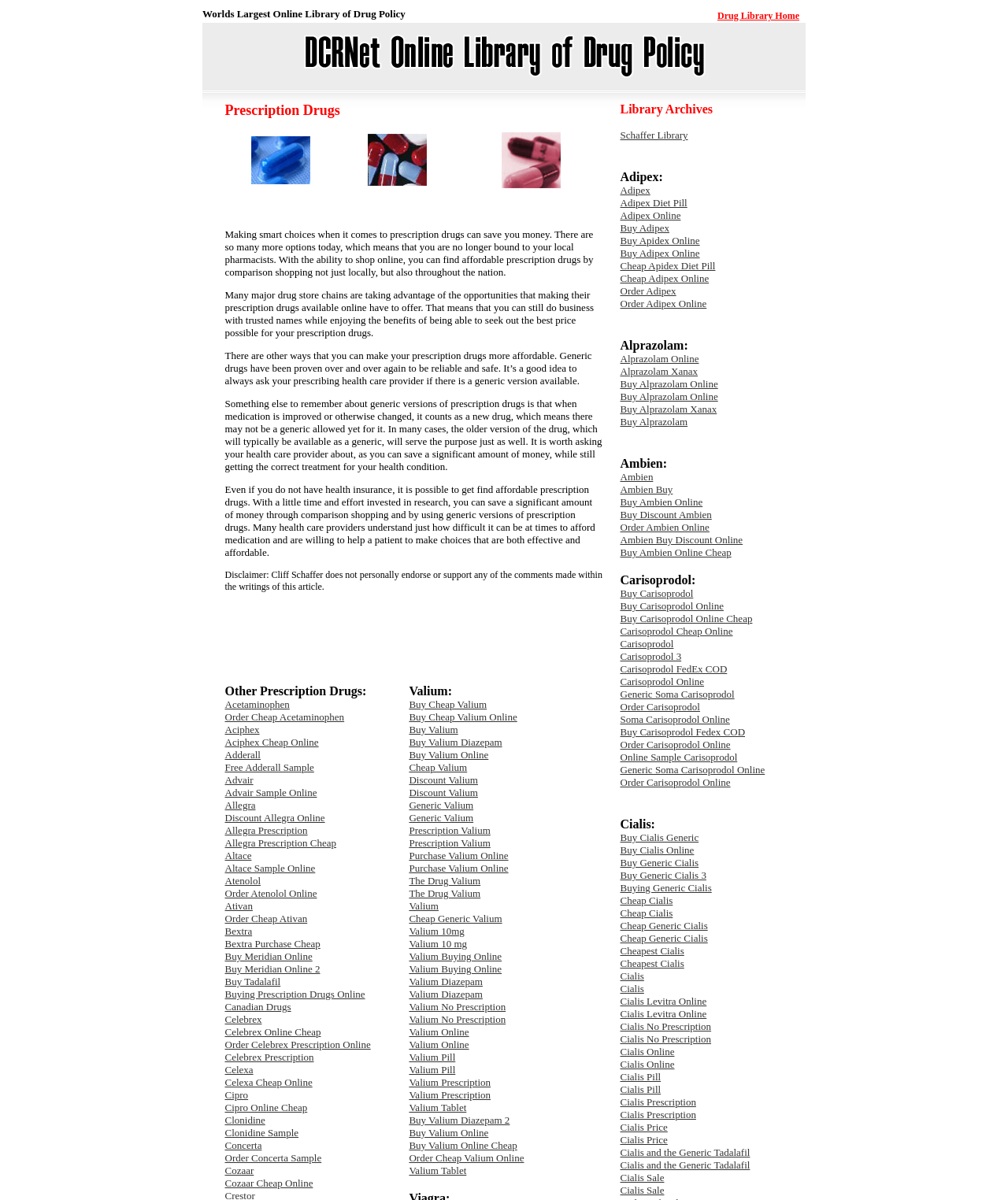Identify the bounding box coordinates for the region of the element that should be clicked to carry out the instruction: "Click on the 'Drug Library Home' link". The bounding box coordinates should be four float numbers between 0 and 1, i.e., [left, top, right, bottom].

[0.712, 0.009, 0.793, 0.018]